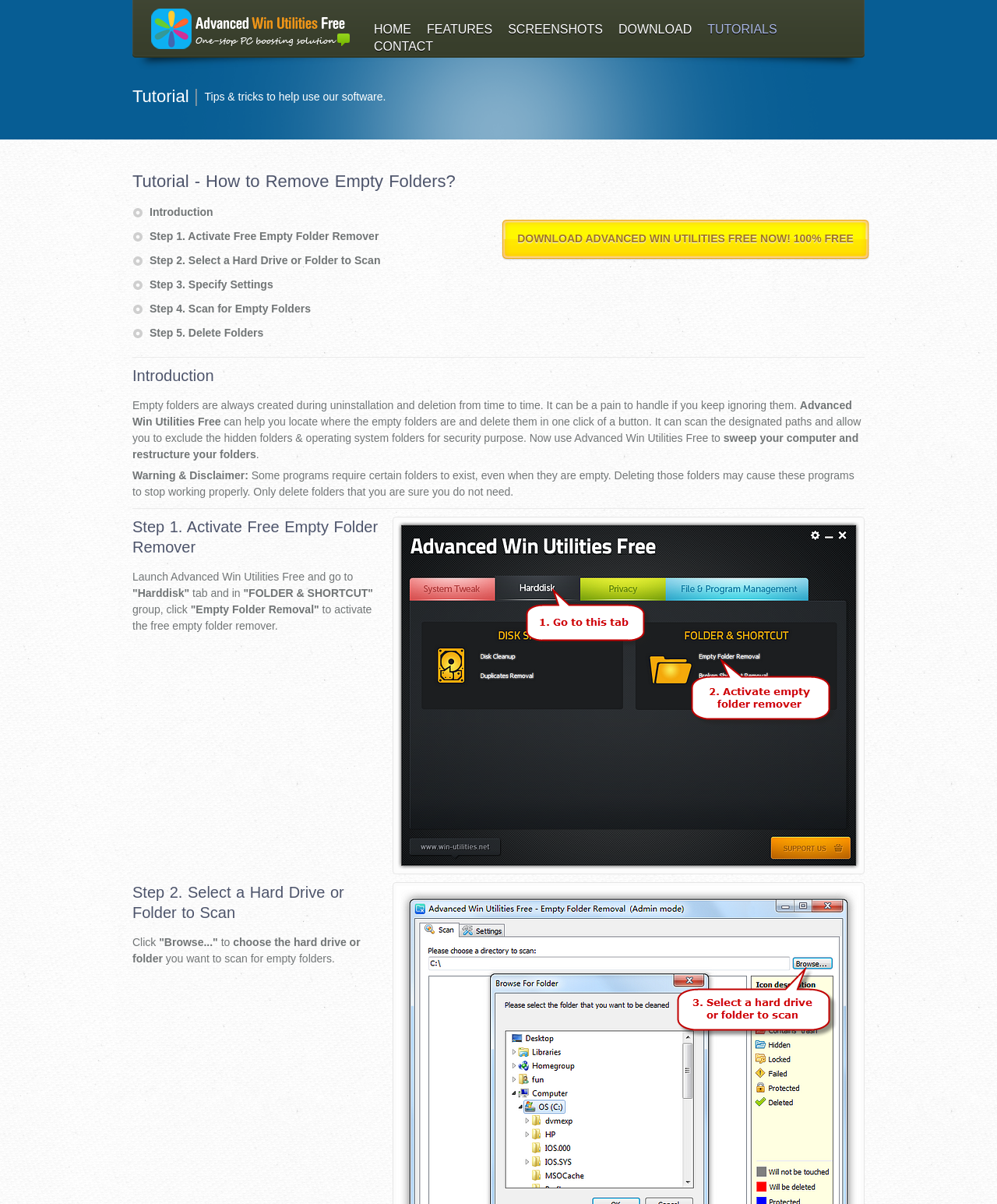How do you activate the free empty folder remover?
Give a one-word or short-phrase answer derived from the screenshot.

Launch and go to Harddisk tab